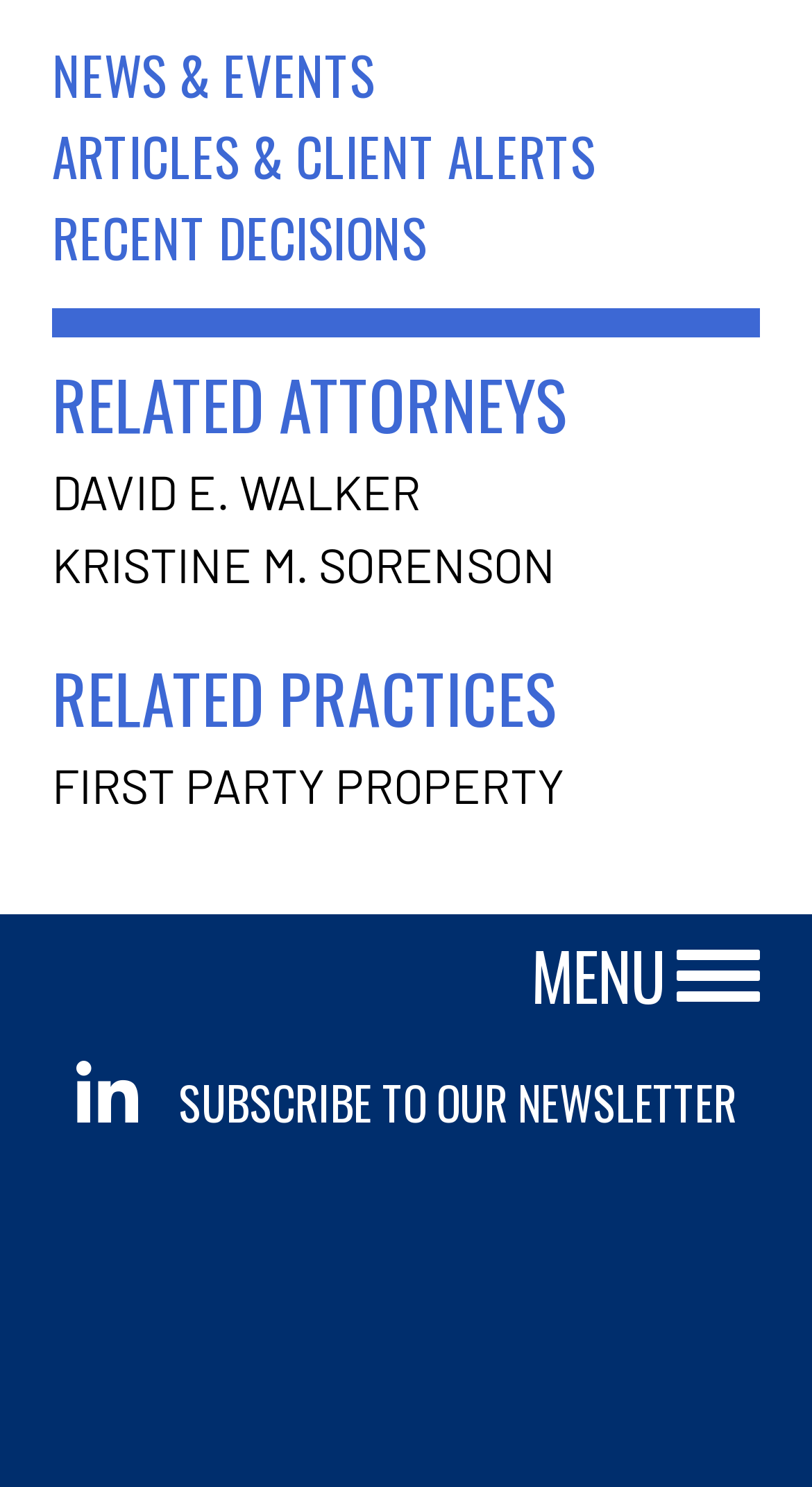What is the position of 'RELATED ATTORNEYS' on the webpage?
Please provide a detailed and comprehensive answer to the question.

I compared the y1 and y2 coordinates of the 'RELATED ATTORNEYS' heading with ID 402 and the 'RELATED PRACTICES' heading with ID 404, and found that the y1 and y2 values of 'RELATED ATTORNEYS' are smaller, indicating that it is above 'RELATED PRACTICES' on the webpage.